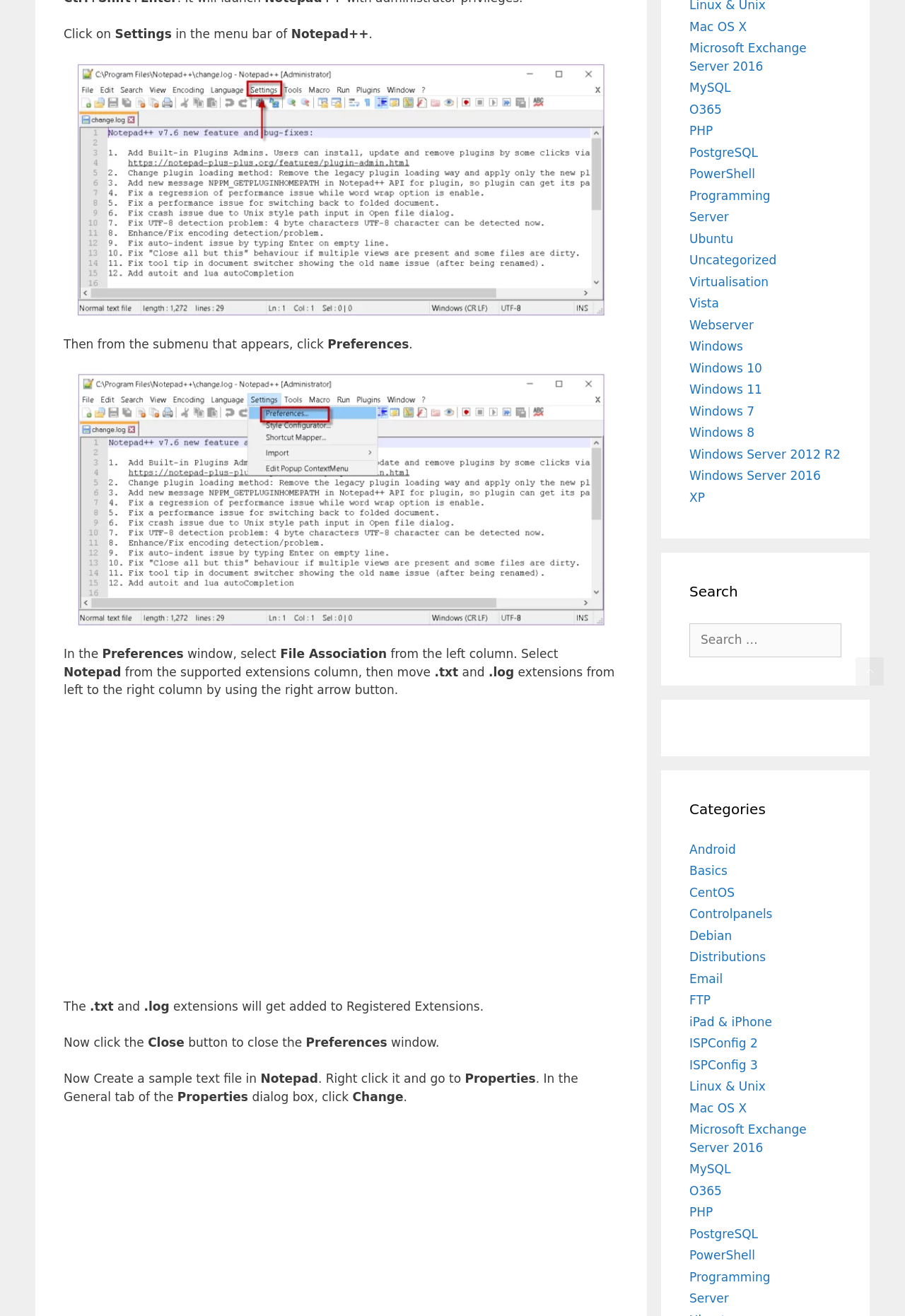Can you find the bounding box coordinates for the element that needs to be clicked to execute this instruction: "Click on the 'Mac OS X' link"? The coordinates should be given as four float numbers between 0 and 1, i.e., [left, top, right, bottom].

[0.762, 0.015, 0.825, 0.026]